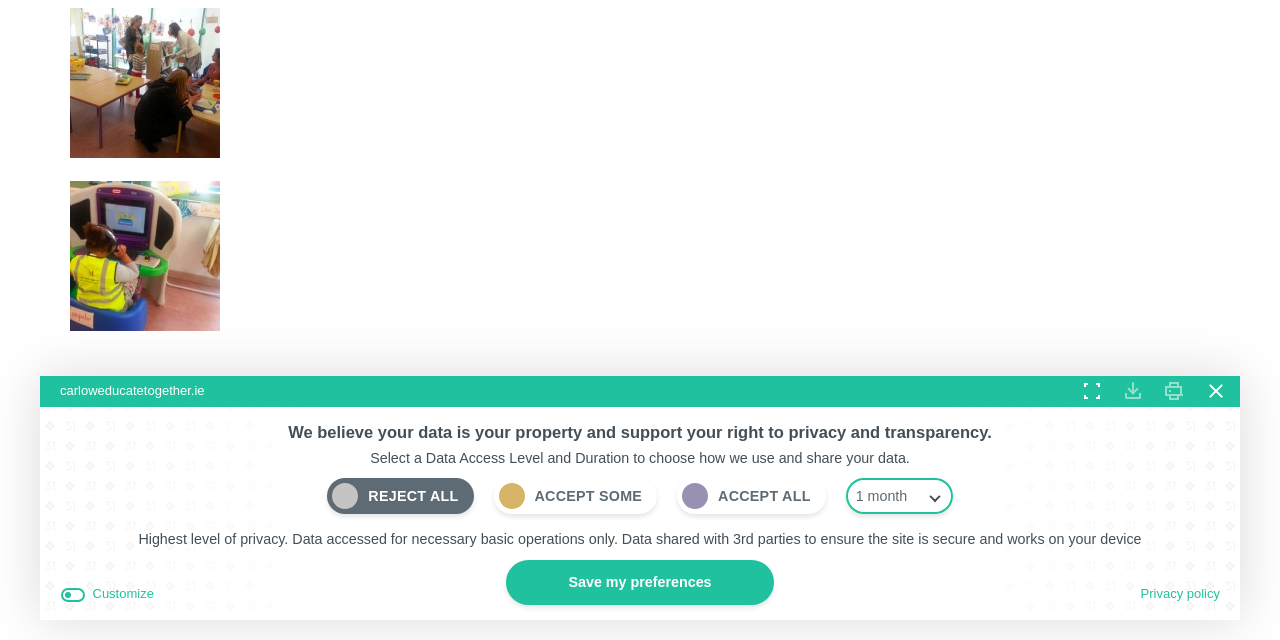Bounding box coordinates are given in the format (top-left x, top-left y, bottom-right x, bottom-right y). All values should be floating point numbers between 0 and 1. Provide the bounding box coordinate for the UI element described as: Rekey

None